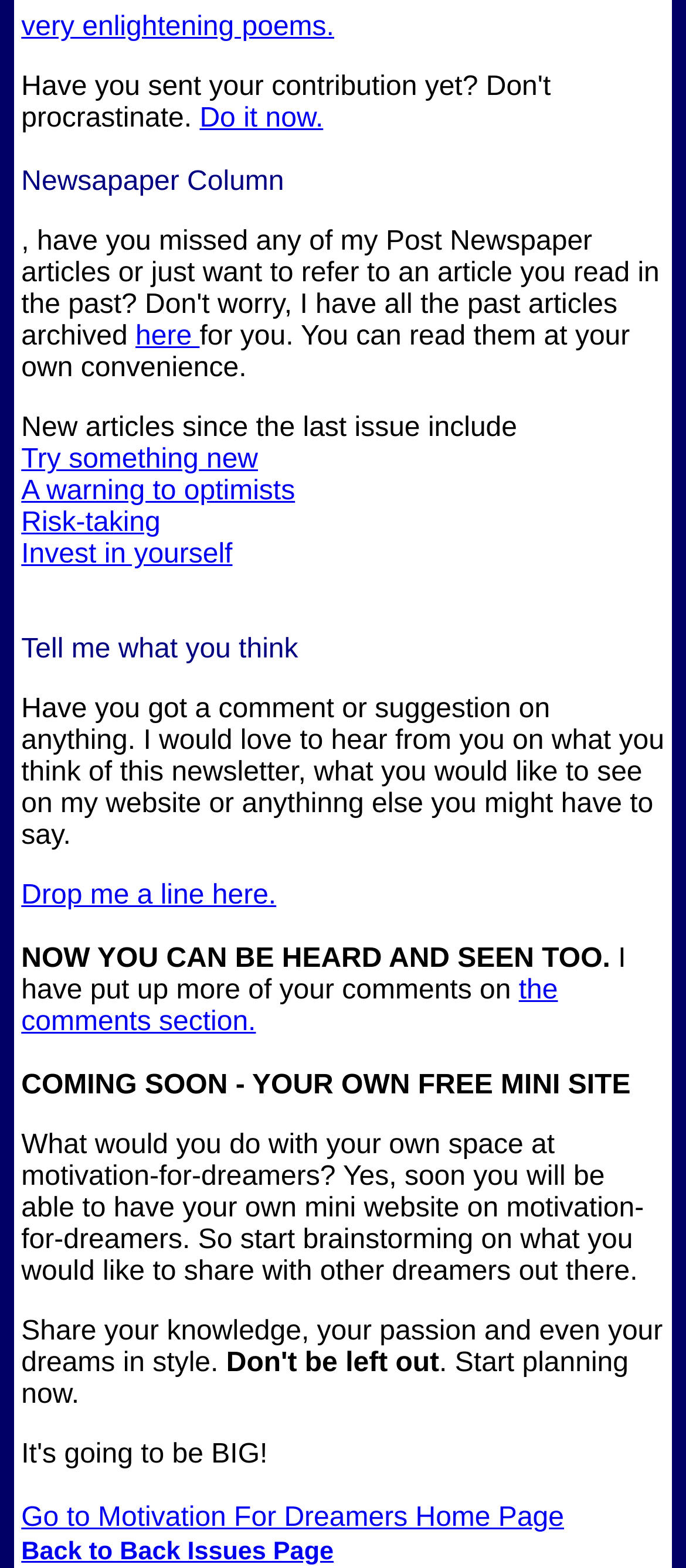What is coming soon to this website?
Answer the question with a detailed explanation, including all necessary information.

According to the webpage, a new feature is coming soon that will allow readers to have their own free mini website on motivation-for-dreamers. This feature will enable readers to share their knowledge, passion, and dreams with other dreamers.